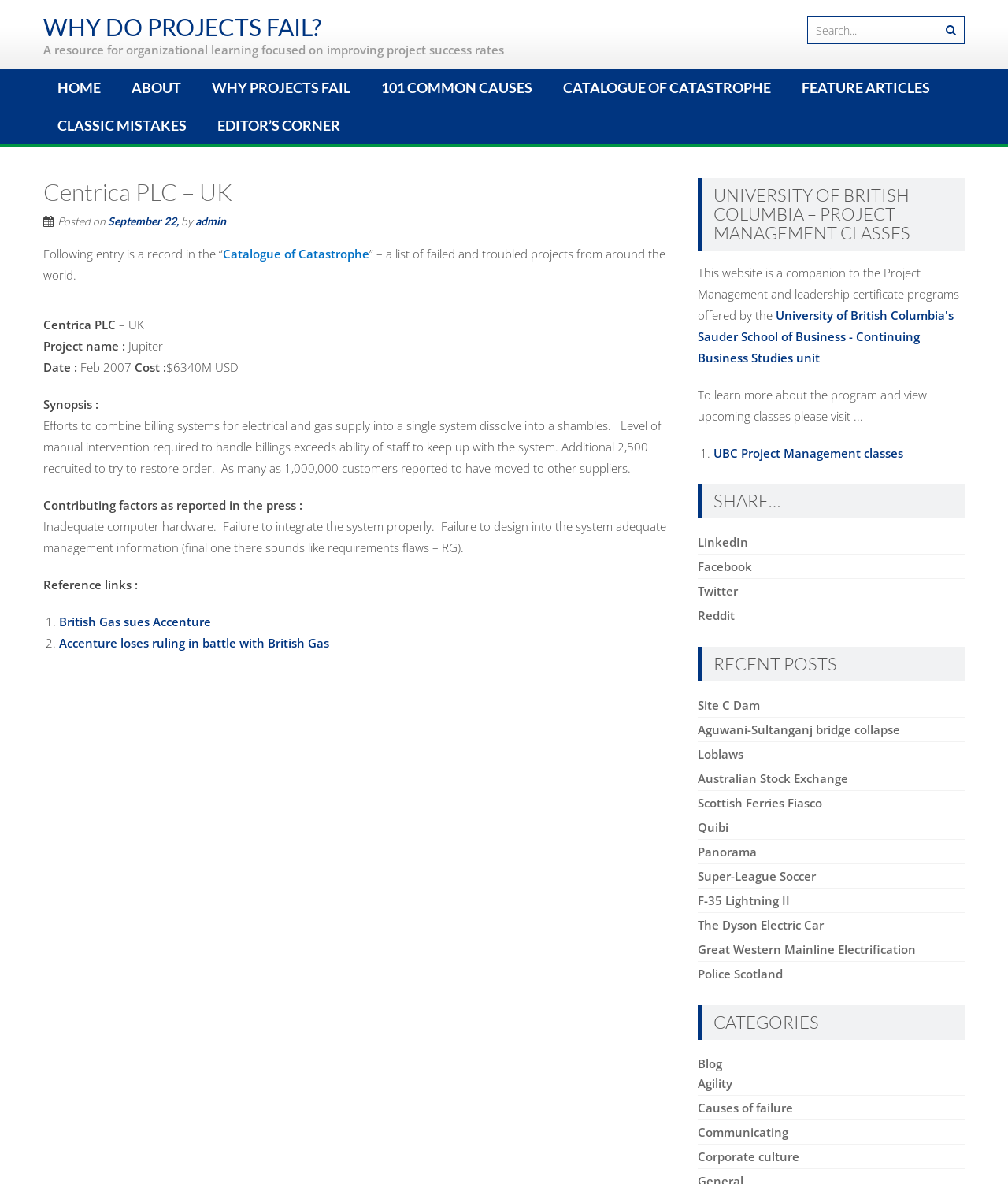Please find and report the bounding box coordinates of the element to click in order to perform the following action: "Read the article about Centrica PLC - UK". The coordinates should be expressed as four float numbers between 0 and 1, in the format [left, top, right, bottom].

[0.043, 0.15, 0.665, 0.562]